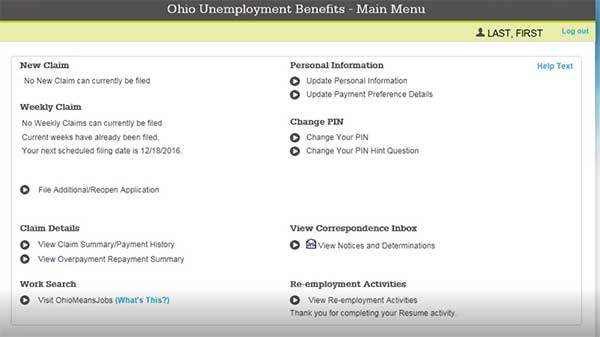Please answer the following query using a single word or phrase: 
How many functional categories are available?

8